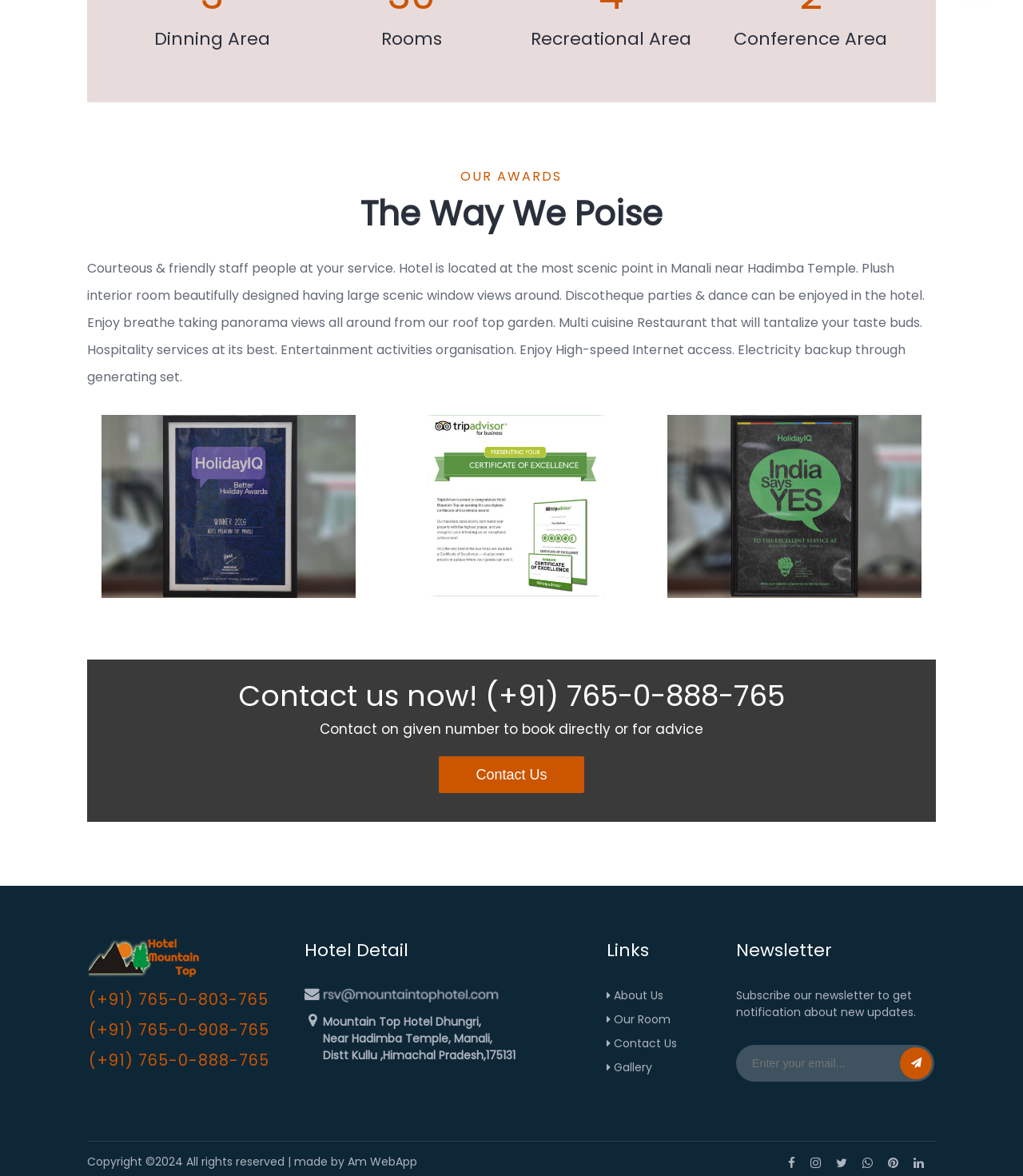Identify the bounding box for the UI element described as: "What is CLassic Feng Shui". The coordinates should be four float numbers between 0 and 1, i.e., [left, top, right, bottom].

None